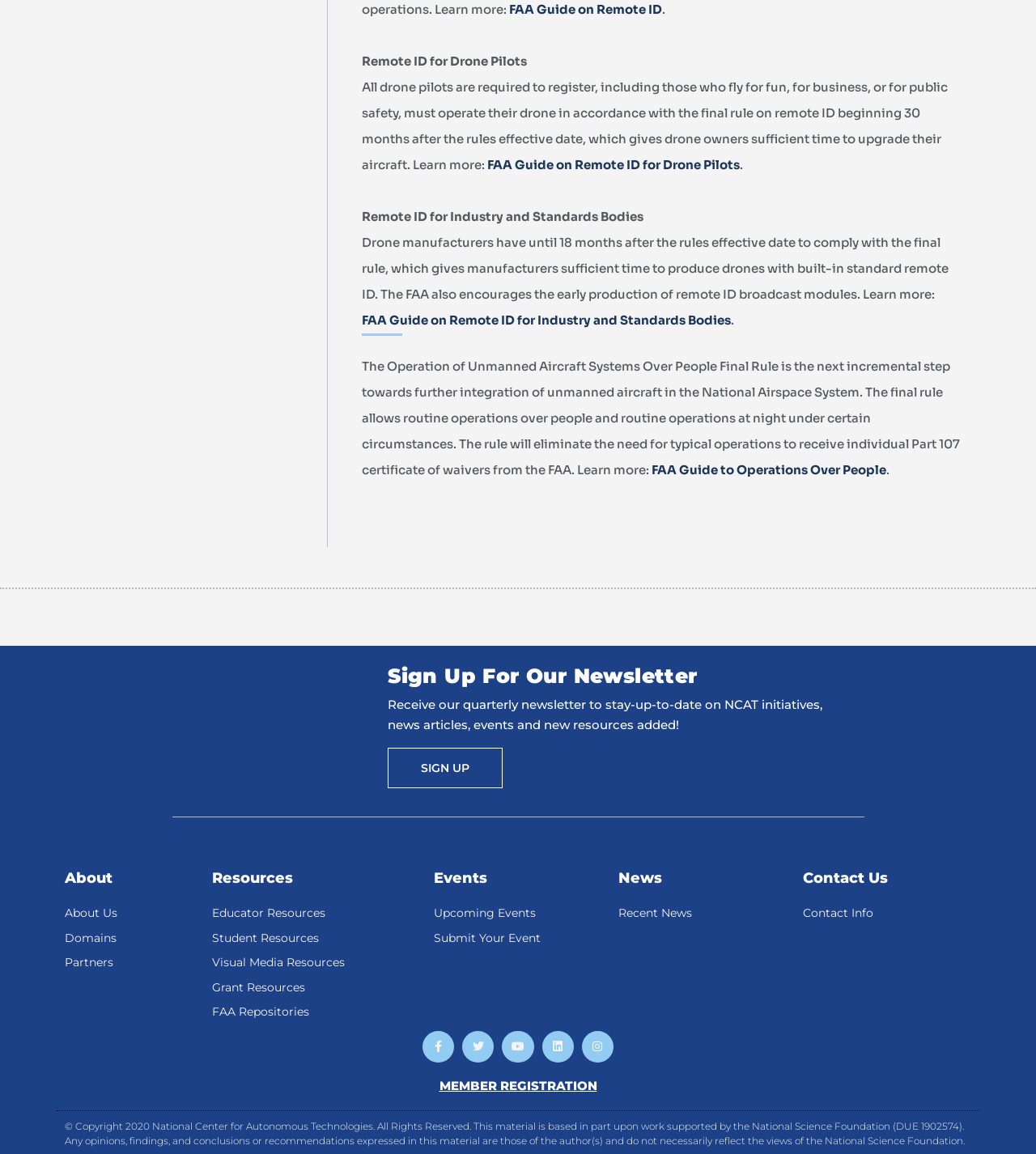What is the purpose of Remote ID for drone pilots?
Please utilize the information in the image to give a detailed response to the question.

According to the webpage, all drone pilots, including those who fly for fun, for business, or for public safety, are required to register and operate their drones in accordance with the final rule on remote ID beginning 30 months after the rules effective date.